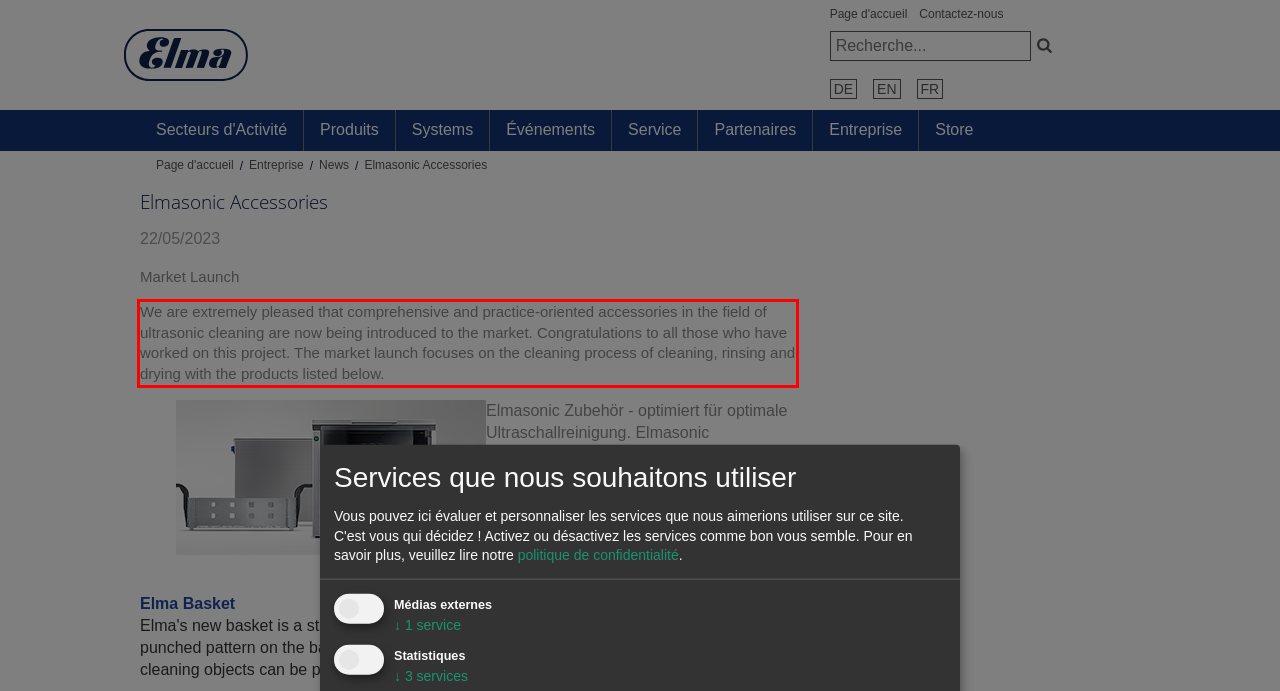Given a screenshot of a webpage containing a red bounding box, perform OCR on the text within this red bounding box and provide the text content.

We are extremely pleased that comprehensive and practice-oriented accessories in the field of ultrasonic cleaning are now being introduced to the market. Congratulations to all those who have worked on this project. The market launch focuses on the cleaning process of cleaning, rinsing and drying with the products listed below.